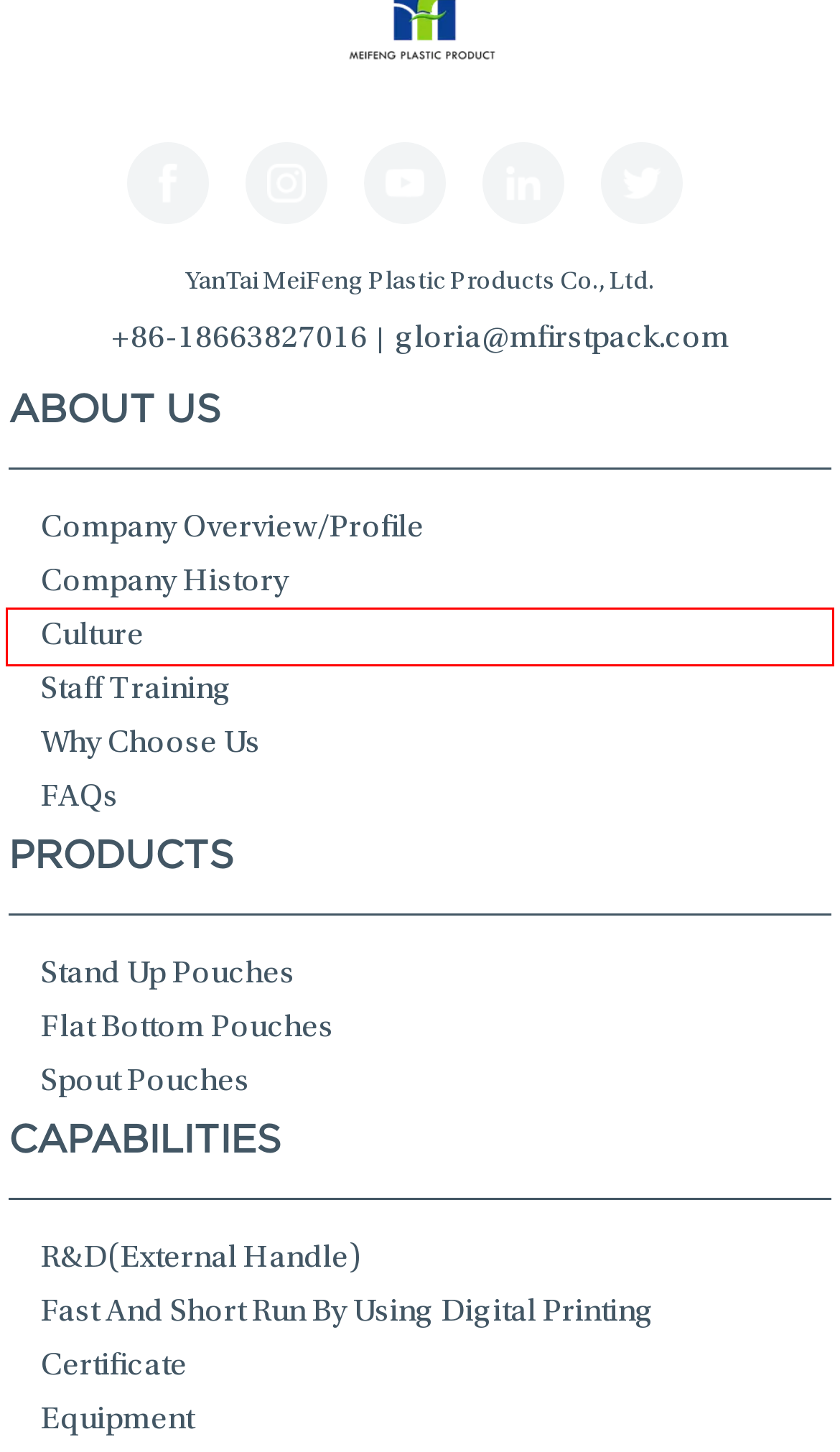You have a screenshot of a webpage with a red bounding box around an element. Identify the webpage description that best fits the new page that appears after clicking the selected element in the red bounding box. Here are the candidates:
A. Company overview/Profile - YanTai MeiFeng Plastic Products Co., Ltd.
B. Equipment - YanTai MeiFeng Plastic Products Co., Ltd.
C. why choose us - YanTai MeiFeng Plastic Products Co., Ltd.
D. Fast and short run by using Digital printing - YanTai MeiFeng Plastic Products Co., Ltd.
E. FAQs - YanTai MeiFeng Plastic Products Co., Ltd.
F. China Flat Bottom Pouches Factory & Suppliers
G. About Us - YanTai MeiFeng Plastic Products Co., Ltd.
H. Company History - YanTai MeiFeng Plastic Products Co., Ltd.

G